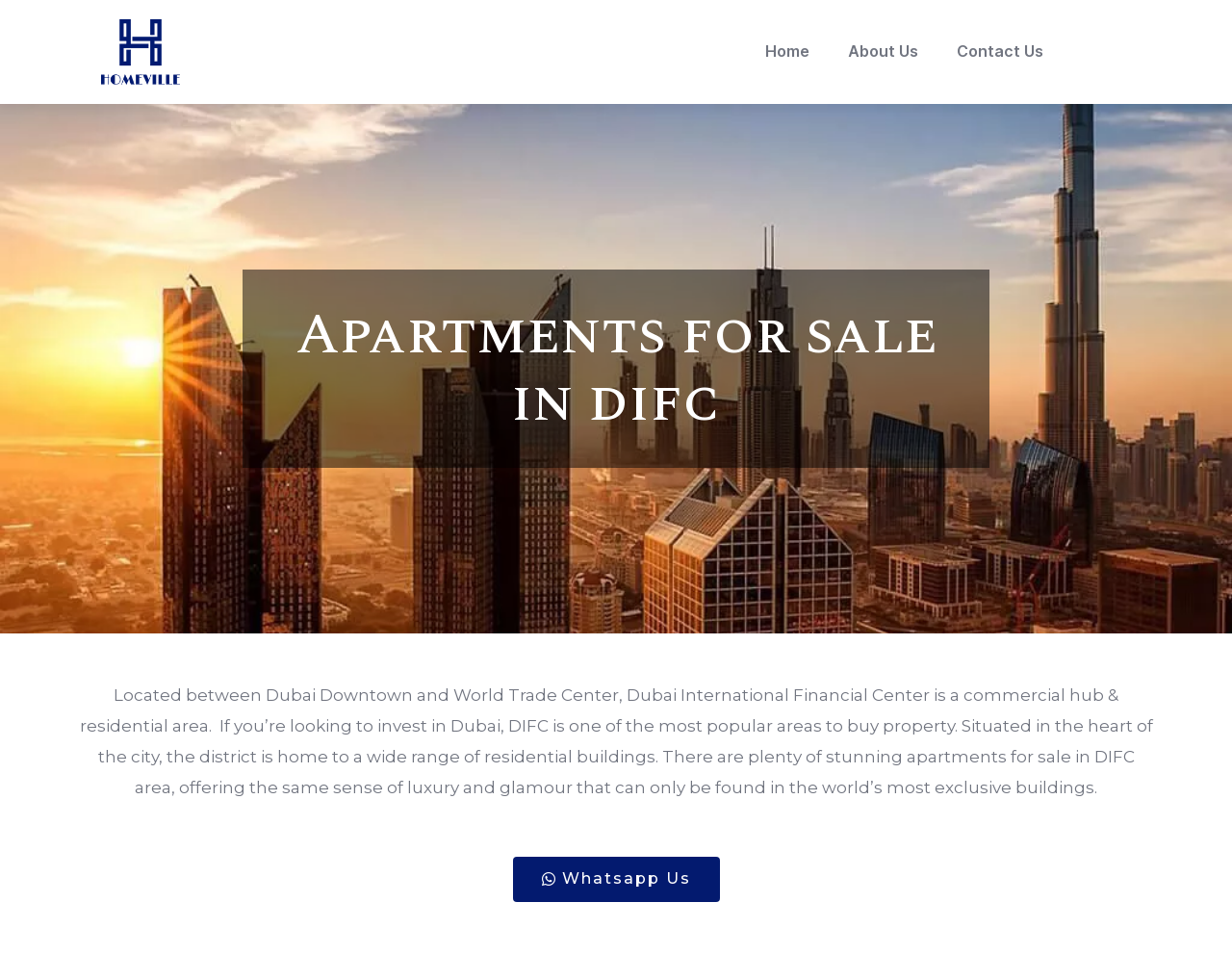Mark the bounding box of the element that matches the following description: "Home".

[0.606, 0.003, 0.673, 0.106]